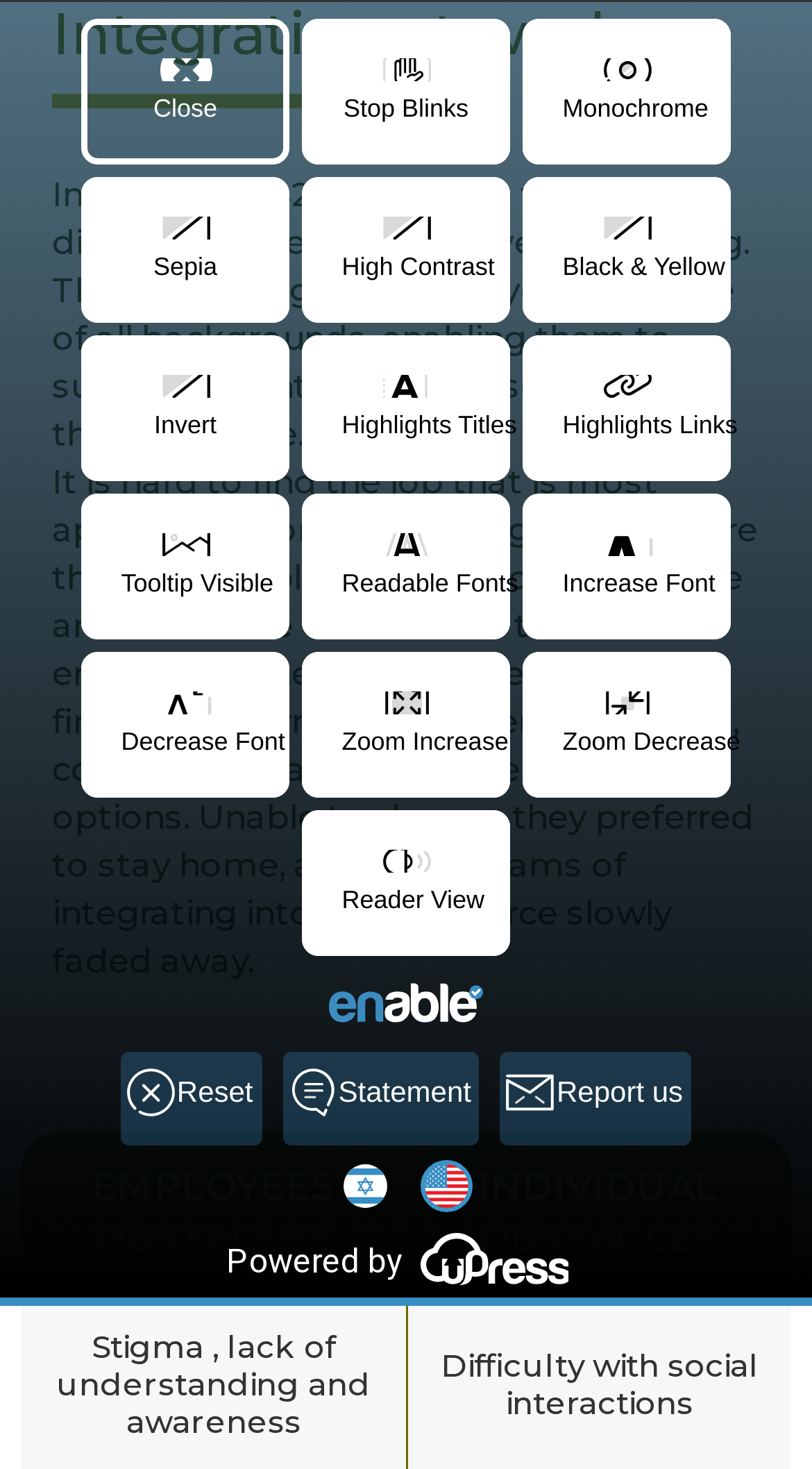Please find and report the bounding box coordinates of the element to click in order to perform the following action: "Reset alt+P settings". The coordinates should be expressed as four float numbers between 0 and 1, in the format [left, top, right, bottom].

[0.149, 0.716, 0.322, 0.78]